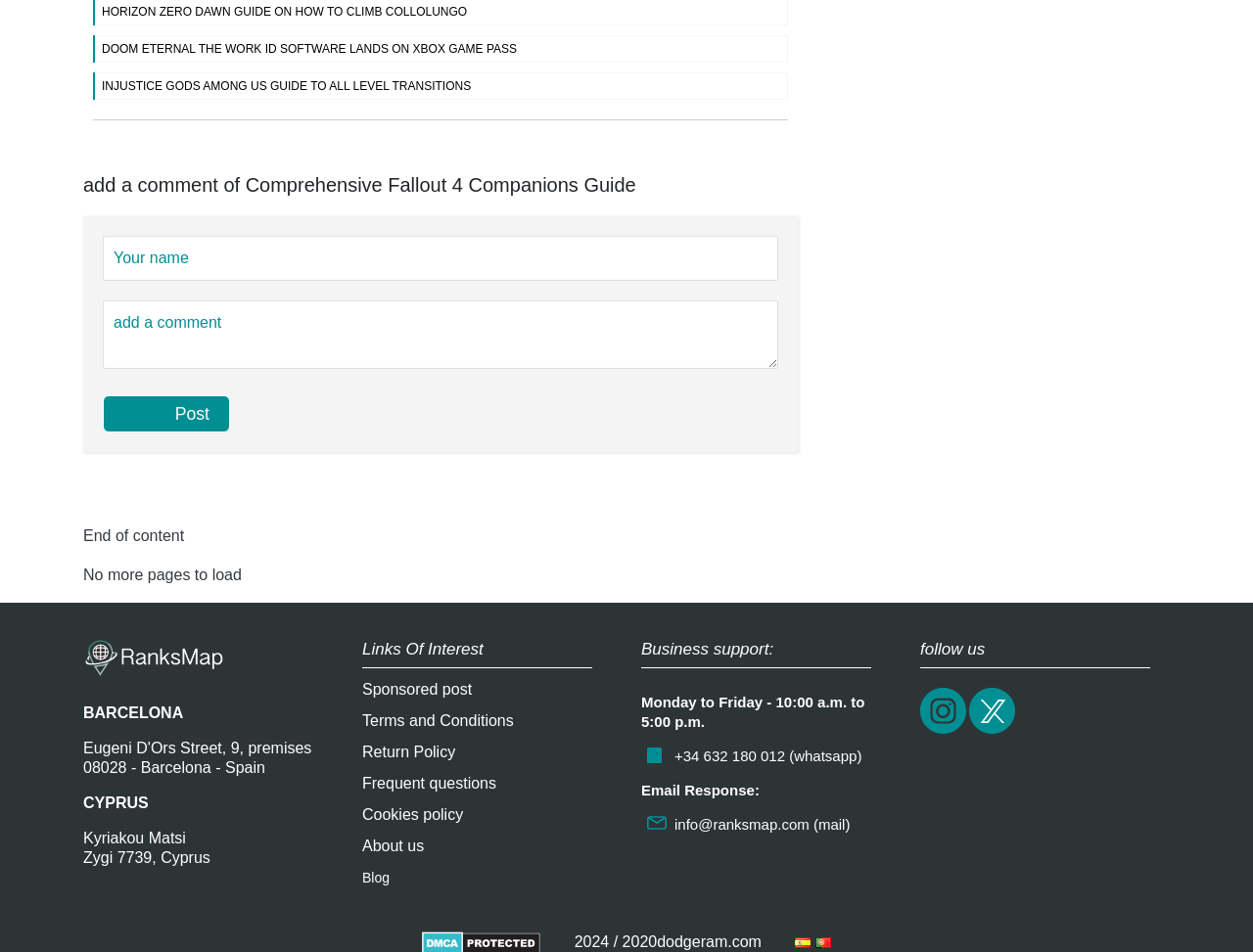Please mark the bounding box coordinates of the area that should be clicked to carry out the instruction: "contact via whatsapp".

[0.512, 0.785, 0.538, 0.803]